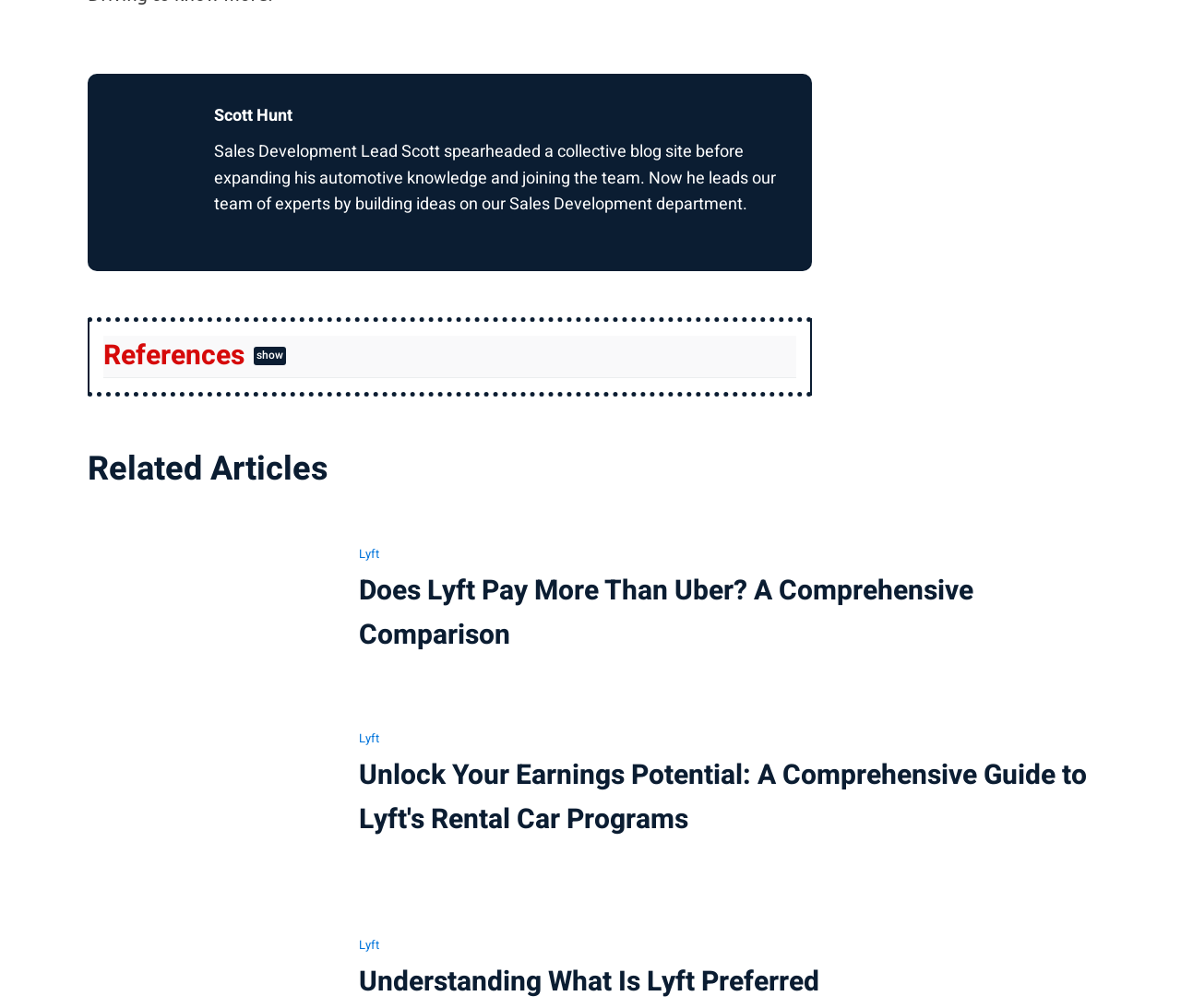Specify the bounding box coordinates of the area that needs to be clicked to achieve the following instruction: "Click on the 'Does Lyft Pay More Than Uber? A Comprehensive Comparison' link".

[0.074, 0.528, 0.287, 0.665]